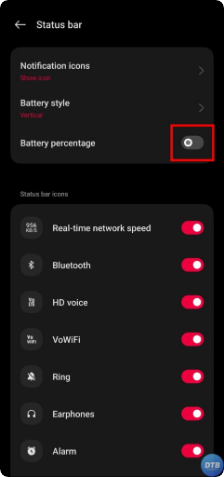Describe the image with as much detail as possible.

The image displays a screenshot of a mobile device's settings interface, particularly focusing on the "Status bar" options. Within this section, users can customize various features. The highlighted area prominently shows the "Battery percentage" toggle, which is circled and indicates an option to enable or disable the display of the battery percentage in the status bar. 

Above this toggle, there are additional settings for "Notification icons" and "Battery style," offering further customization for how notifications and battery information appear on the device. Below the toggle, several other status bar icons are shown, including options for real-time network speed, Bluetooth, HD voice, WiWiFi, and more, each accompanied by a corresponding toggle switch. This visual guide helps users efficiently manage their device's status bar settings to enhance usability and visibility of important information like battery life.